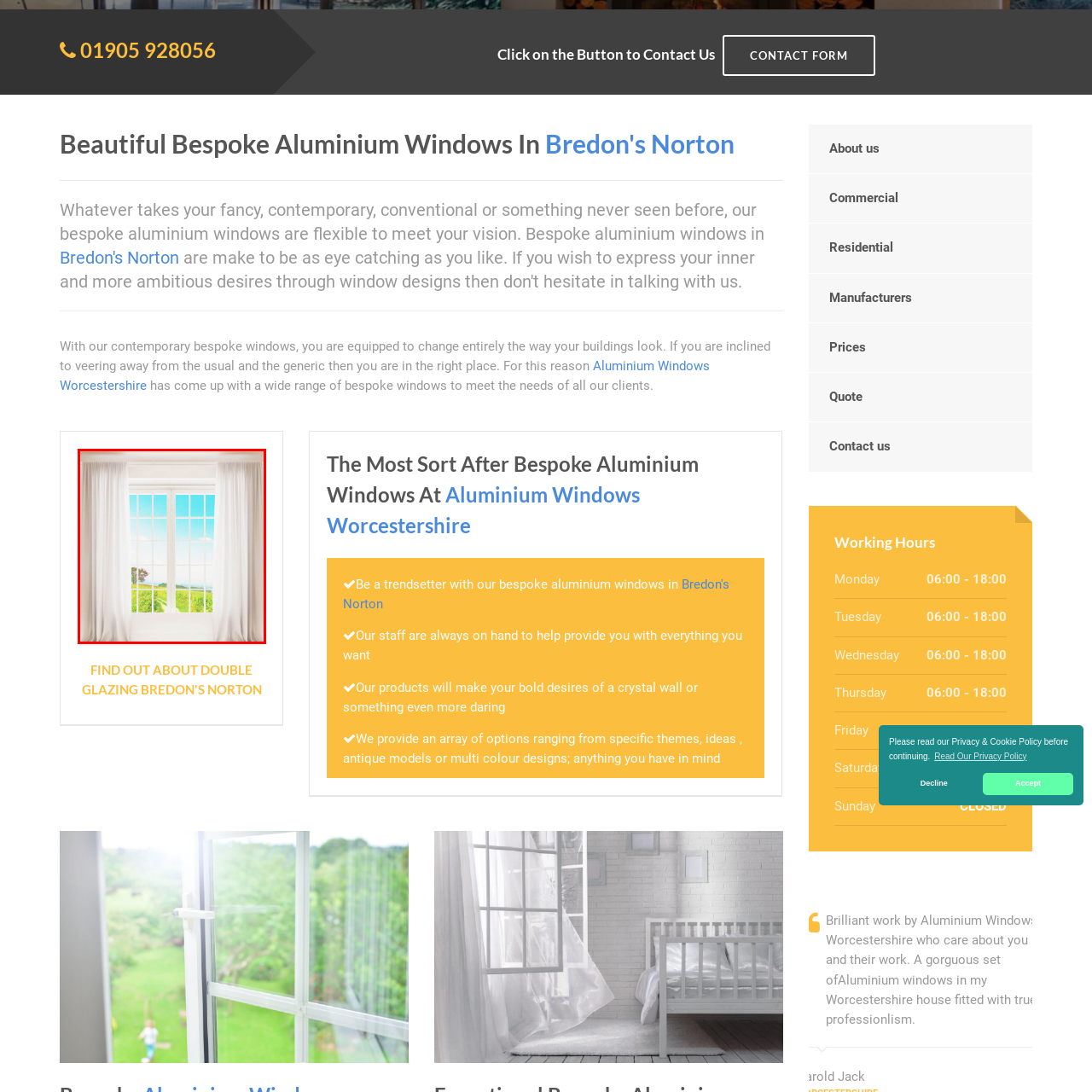Please scrutinize the image encapsulated by the red bounding box and provide an elaborate answer to the next question based on the details in the image: What is the color of the curtains?

The image showcases a beautifully framed window, adorned with elegant white curtains, which is a prominent feature of the scene.